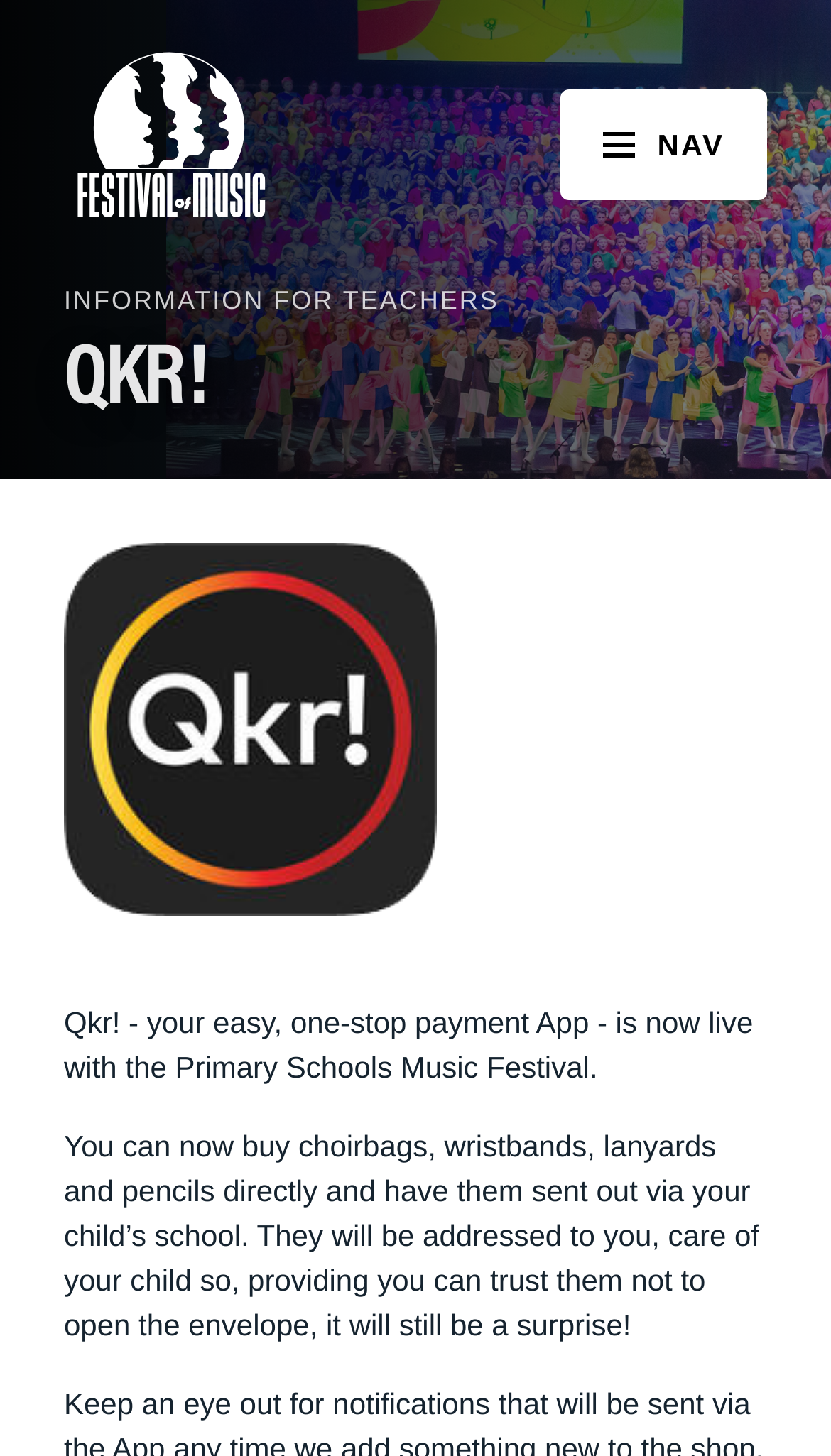What is the name of the music festival?
Based on the image, give a one-word or short phrase answer.

Primary Schools Music Festival